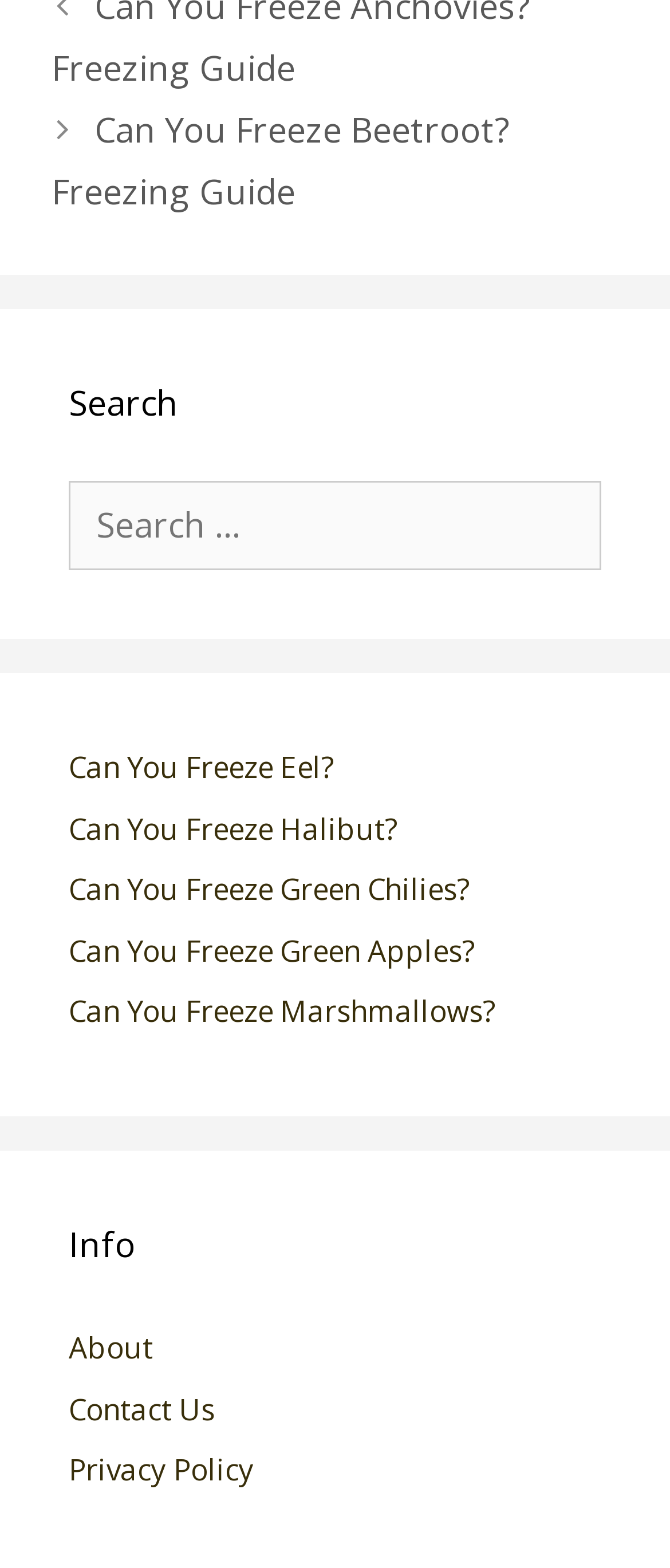Identify the bounding box coordinates for the element you need to click to achieve the following task: "Visit the about page". The coordinates must be four float values ranging from 0 to 1, formatted as [left, top, right, bottom].

[0.103, 0.847, 0.228, 0.872]